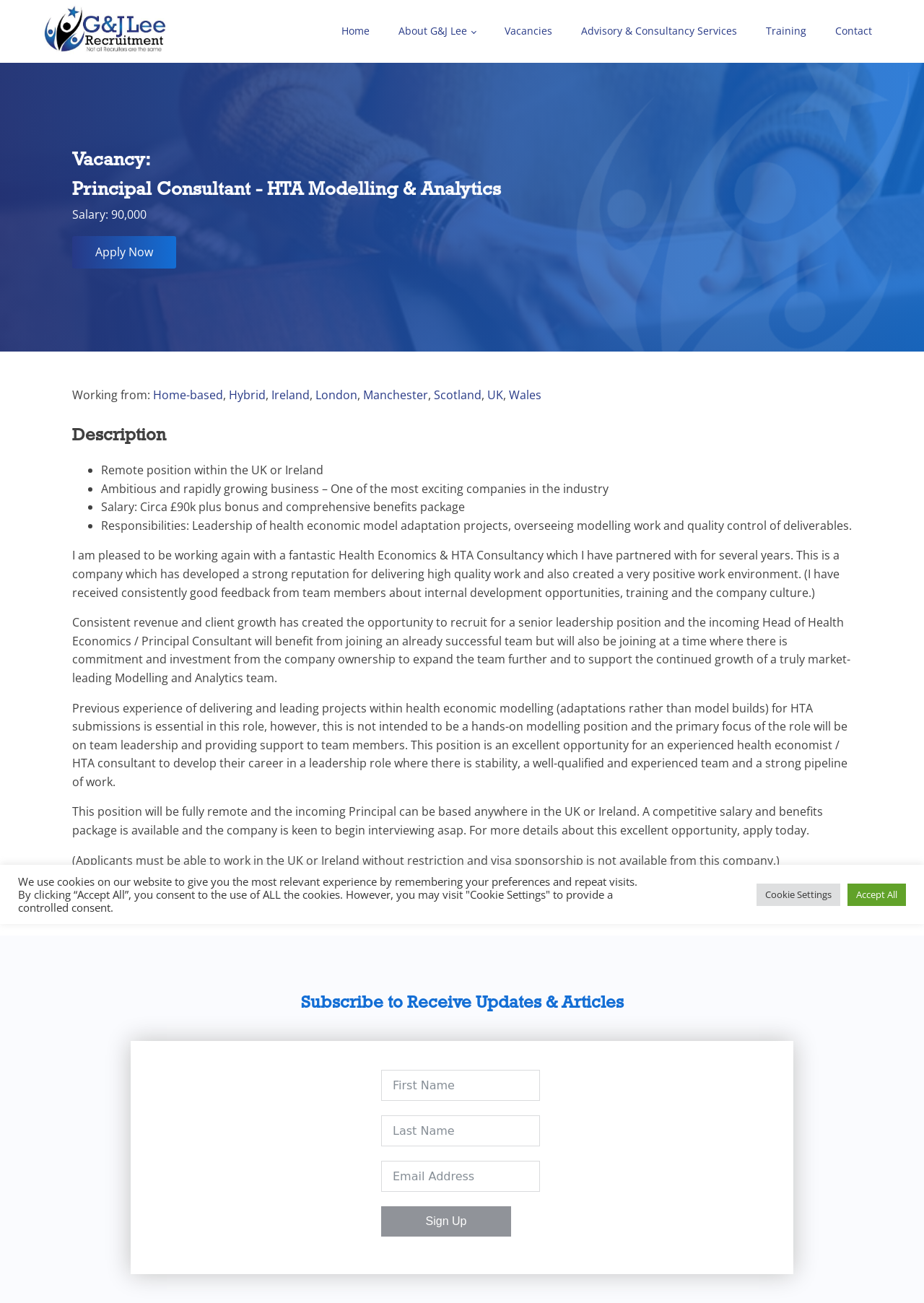Please examine the image and provide a detailed answer to the question: What is the company culture like?

The webpage mentions that the company has a very positive work environment, with internal development opportunities, training, and a strong reputation for delivering high-quality work.